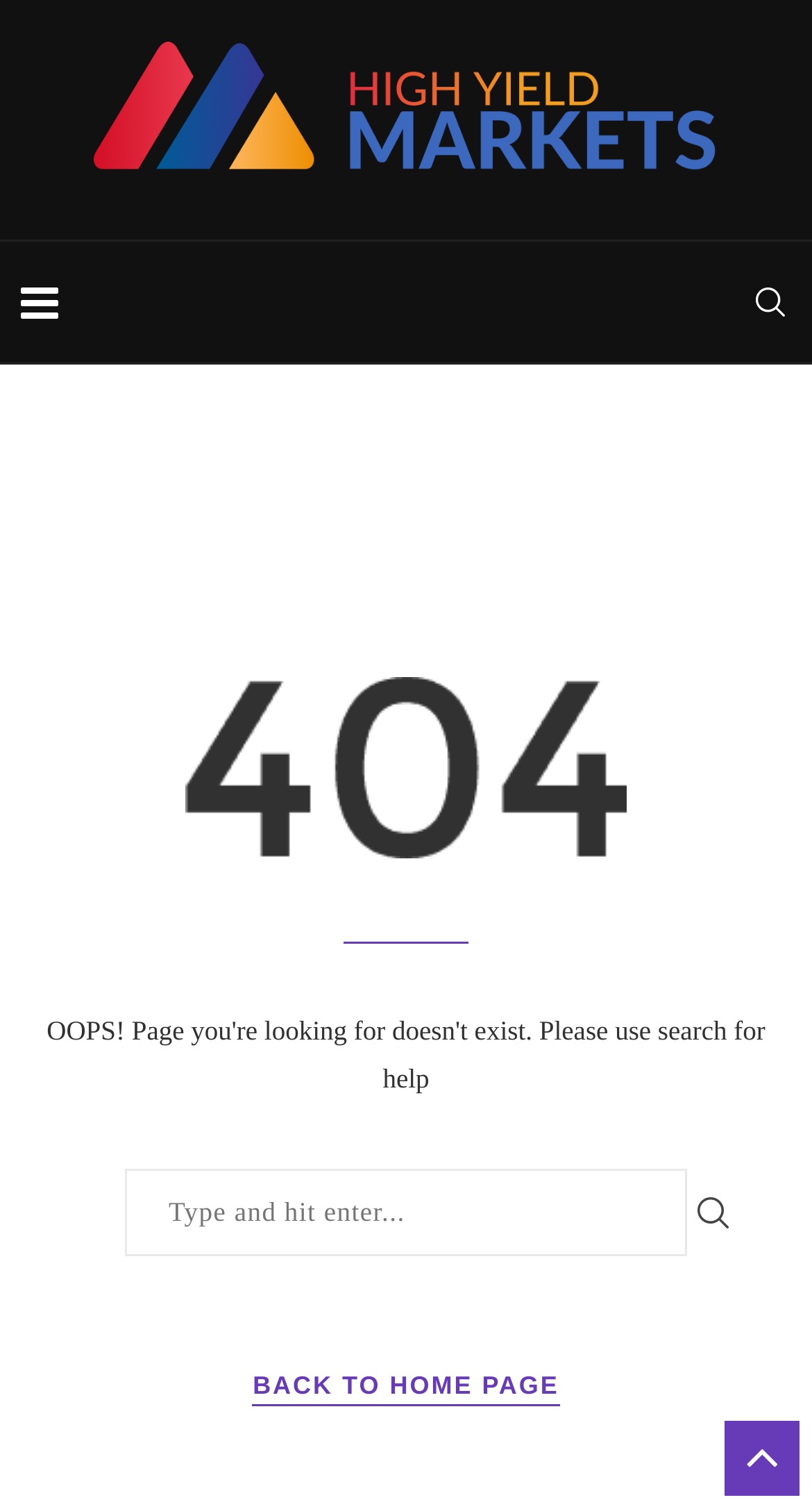Please respond to the question with a concise word or phrase:
What is the purpose of the textbox?

Search